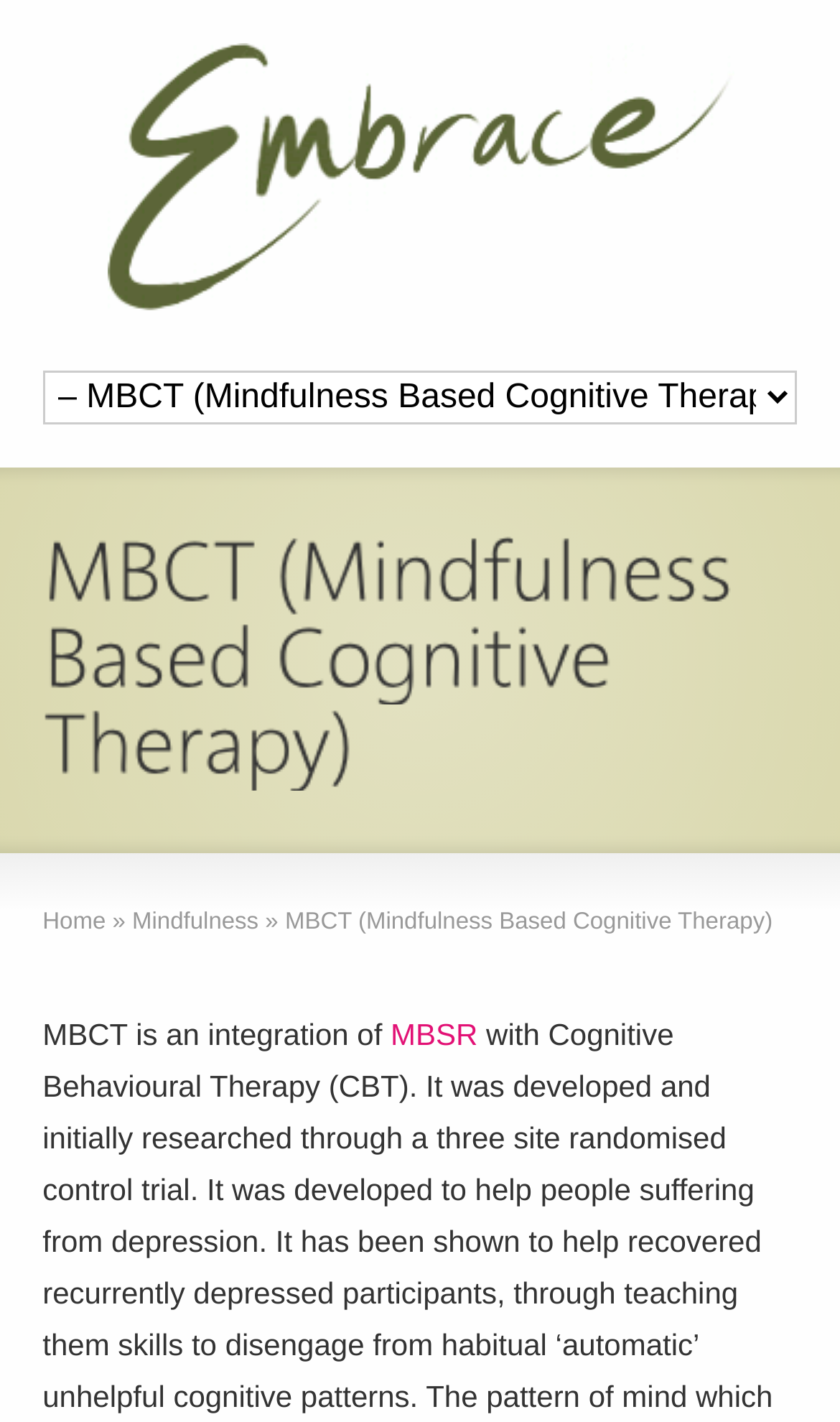Please respond in a single word or phrase: 
What is the name of the therapy being discussed?

MBCT